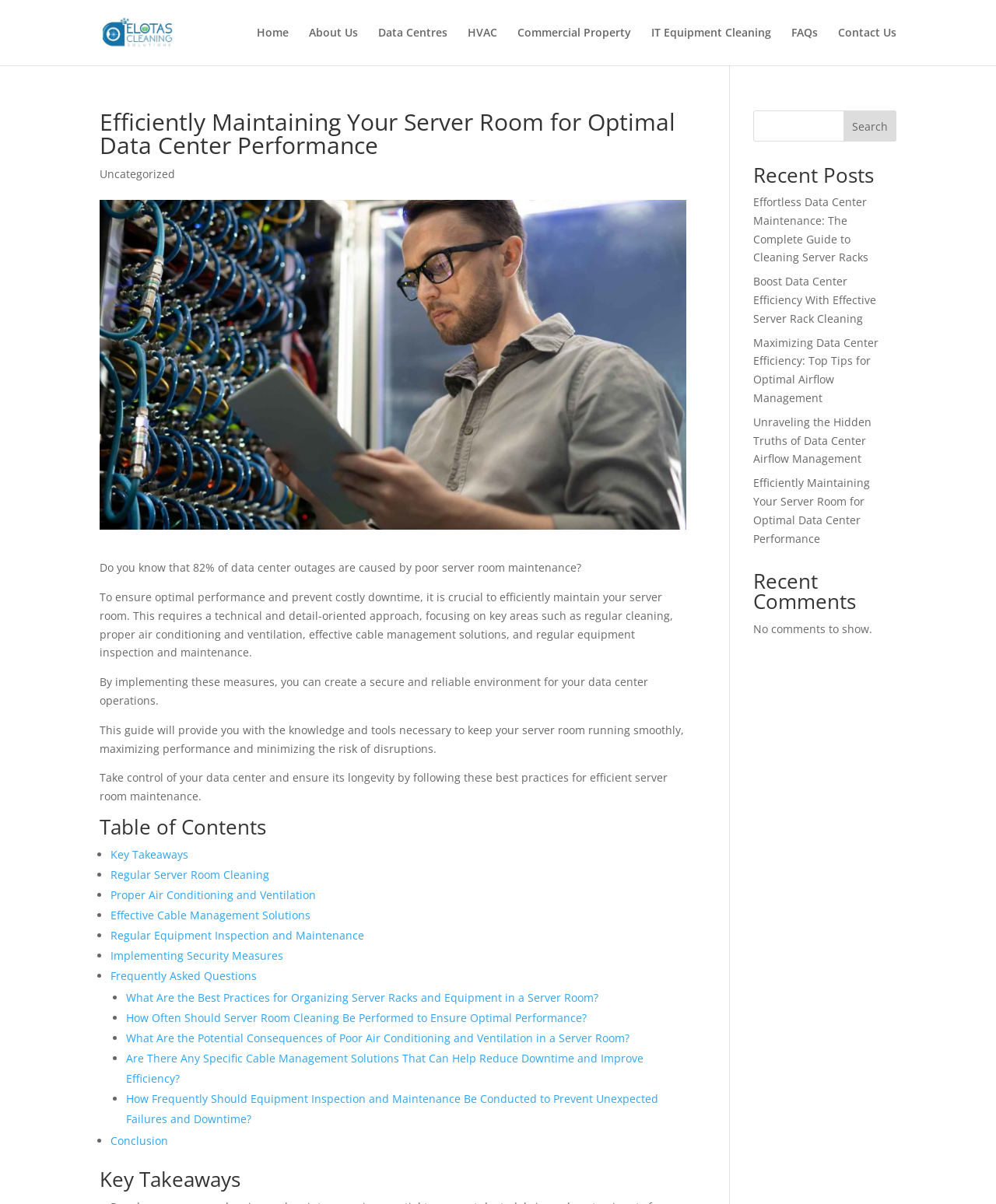What is the purpose of regular equipment inspection and maintenance?
Please respond to the question with as much detail as possible.

Regular equipment inspection and maintenance are crucial to prevent unexpected failures and downtime, as mentioned in the webpage. This ensures that the server room operates smoothly and efficiently.